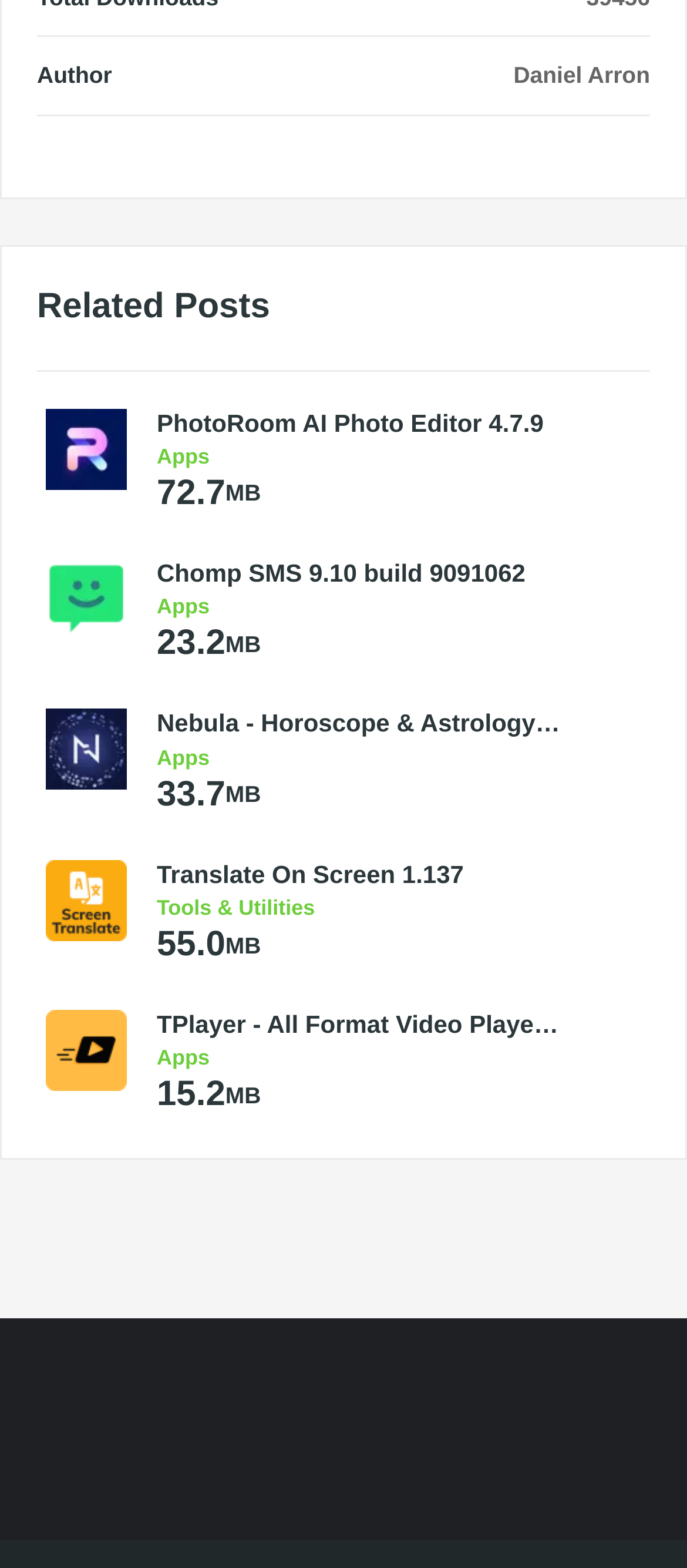What is the size of the 'PhotoRoom AI Photo Editor 4.7.9' app?
Refer to the screenshot and answer in one word or phrase.

72.7 MB